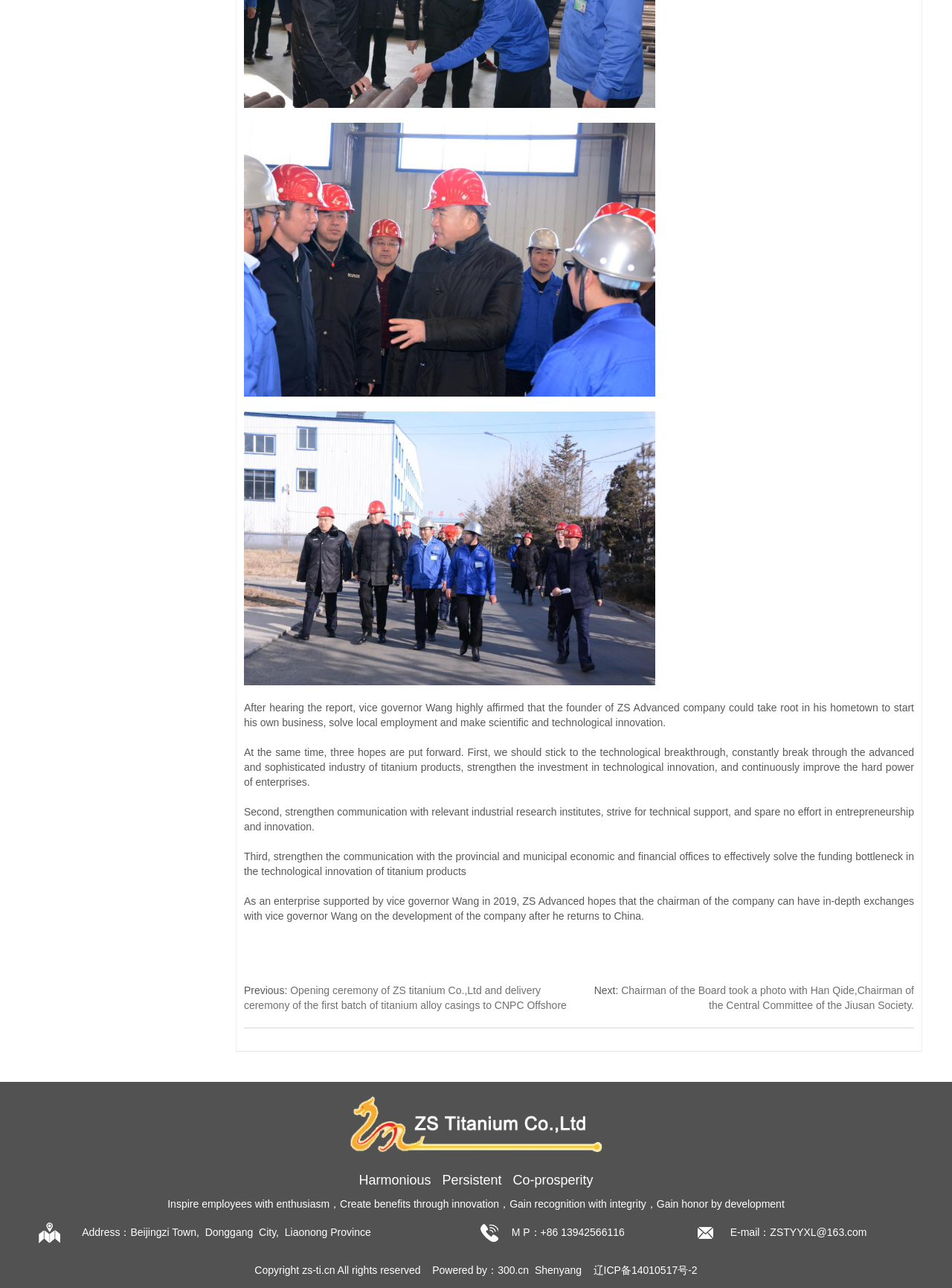Answer the question with a single word or phrase: 
What is the purpose of the company according to the article?

To solve local employment and make scientific and technological innovation